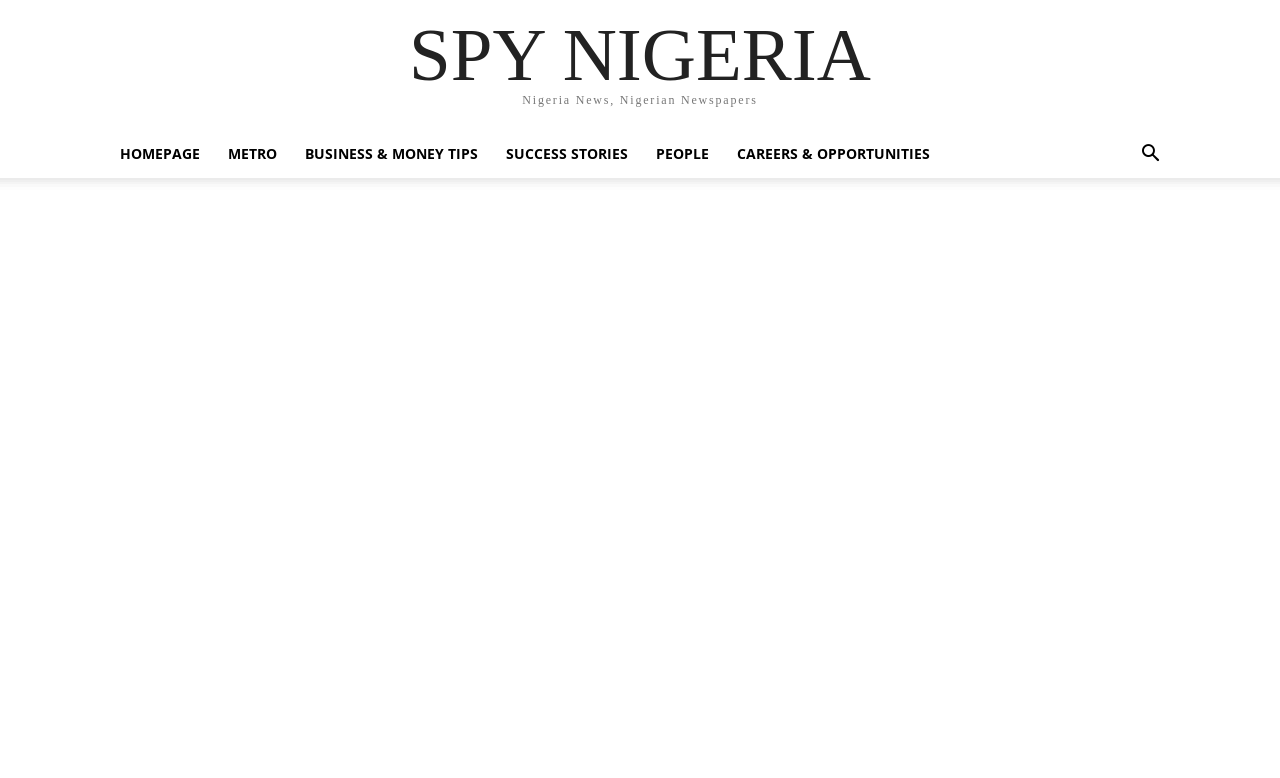Find the bounding box of the web element that fits this description: "People".

[0.502, 0.167, 0.565, 0.229]